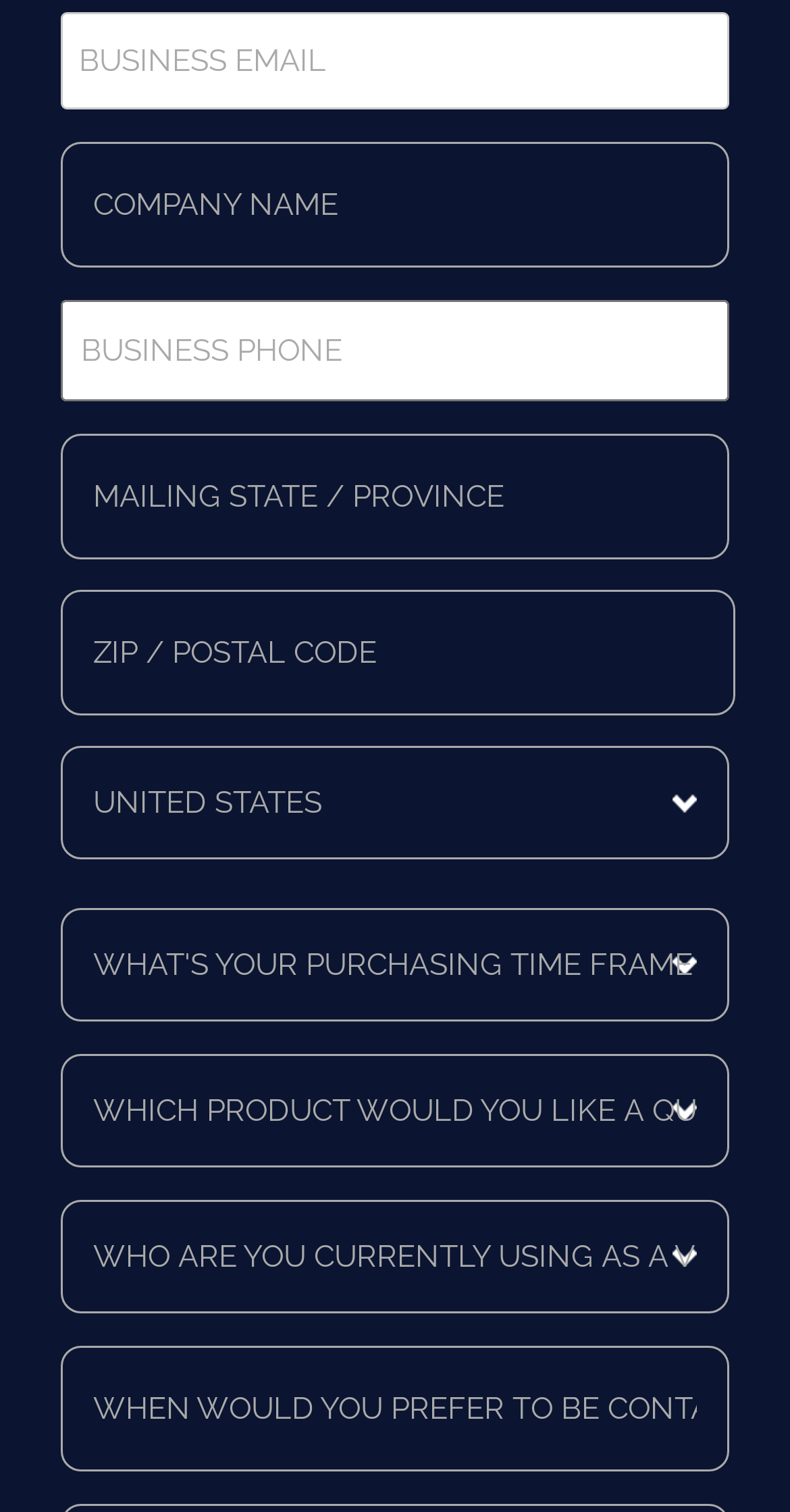Identify the bounding box coordinates of the area you need to click to perform the following instruction: "Input business phone".

[0.077, 0.198, 0.923, 0.265]